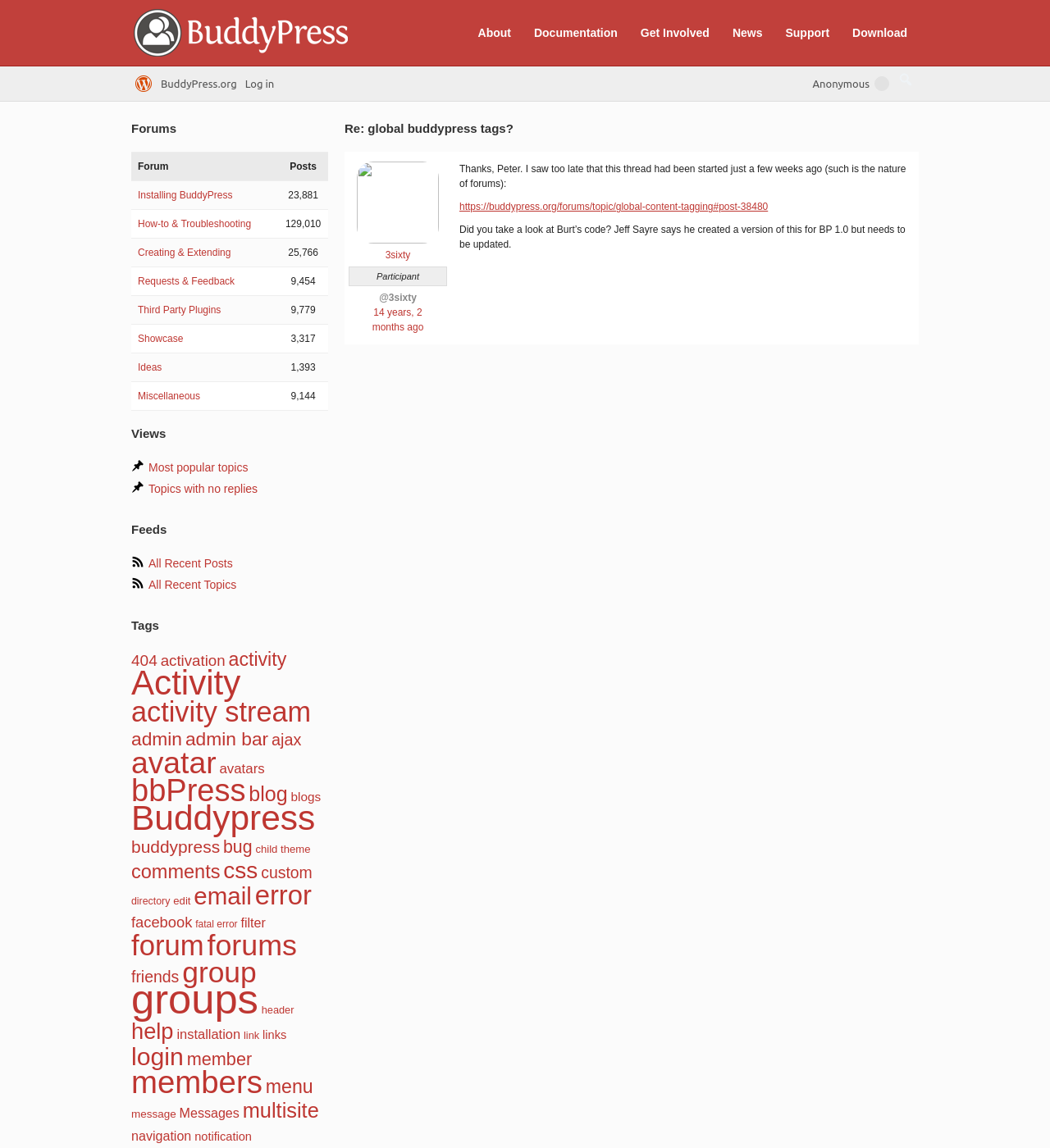Detail the various sections and features of the webpage.

This webpage is about BuddyPress, a software for online communities, teams, and groups. At the top, there are seven links: "About", "Documentation", "Get Involved", "News", "Support", and "Download". Below these links, there is a heading "Re: global buddypress tags?" followed by a link "BuddyPress.org" and a link "3sixty". 

To the right of these links, there is a section with a heading "Forums" and several links underneath, including "Installing BuddyPress", "How-to & Troubleshooting", "Creating & Extending", "Requests & Feedback", "Third Party Plugins", "Showcase", "Ideas", and "Miscellaneous". Each of these links has a corresponding number of posts next to it.

Below the "Forums" section, there are three more sections: "Views", "Feeds", and "Tags". The "Views" section has two links: "Most popular topics" and "Topics with no replies". The "Feeds" section has two links: "All Recent Posts" and "All Recent Topics". The "Tags" section has numerous links, each representing a tag with a corresponding number of items in parentheses.

The webpage also displays a conversation thread, with a heading "Re: global buddypress tags?" and a series of comments and replies. The conversation includes links to other topics and references to specific code and plugins.